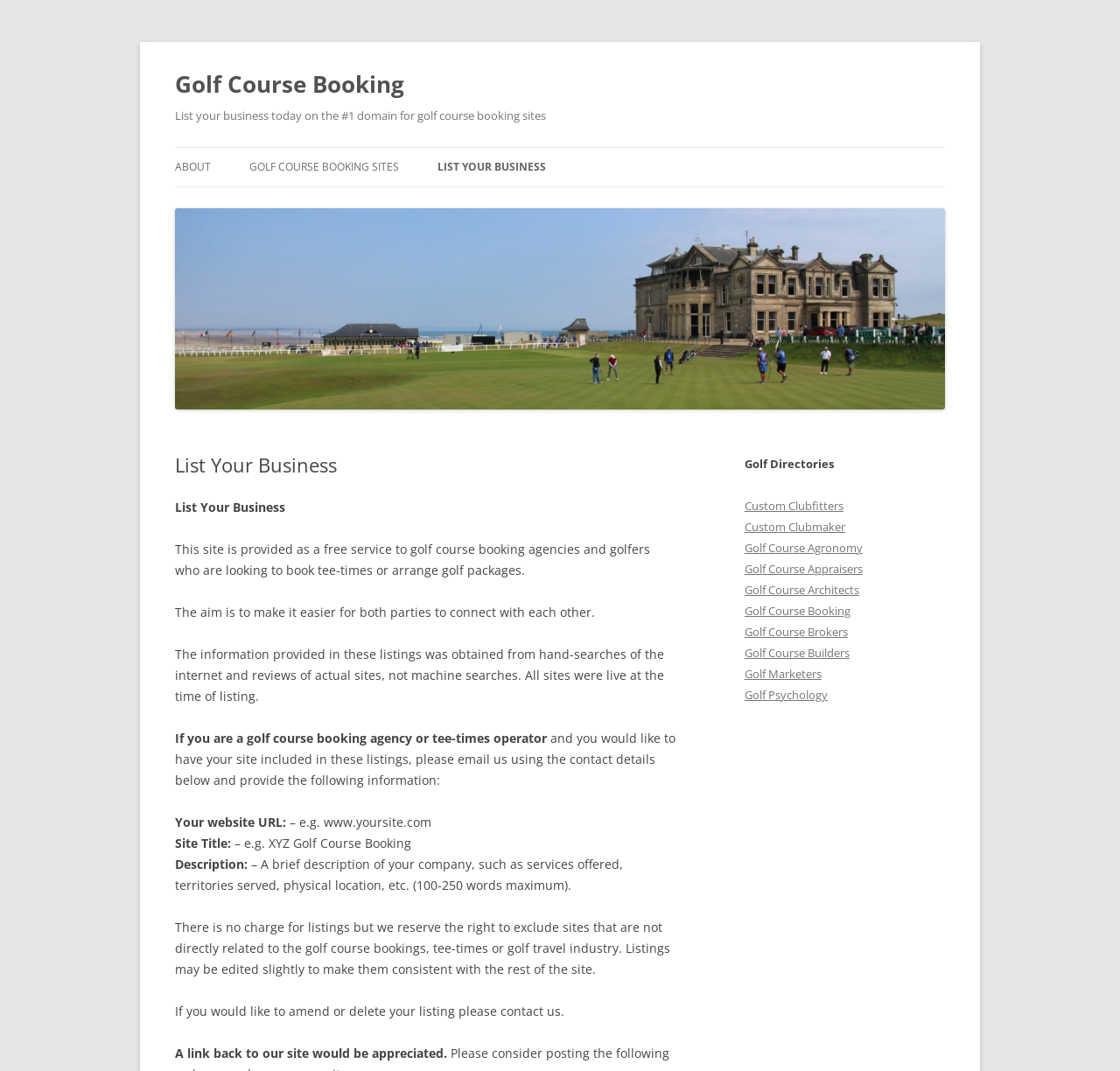Please indicate the bounding box coordinates of the element's region to be clicked to achieve the instruction: "Click on the 'Golf Course Booking' link". Provide the coordinates as four float numbers between 0 and 1, i.e., [left, top, right, bottom].

[0.156, 0.37, 0.844, 0.386]